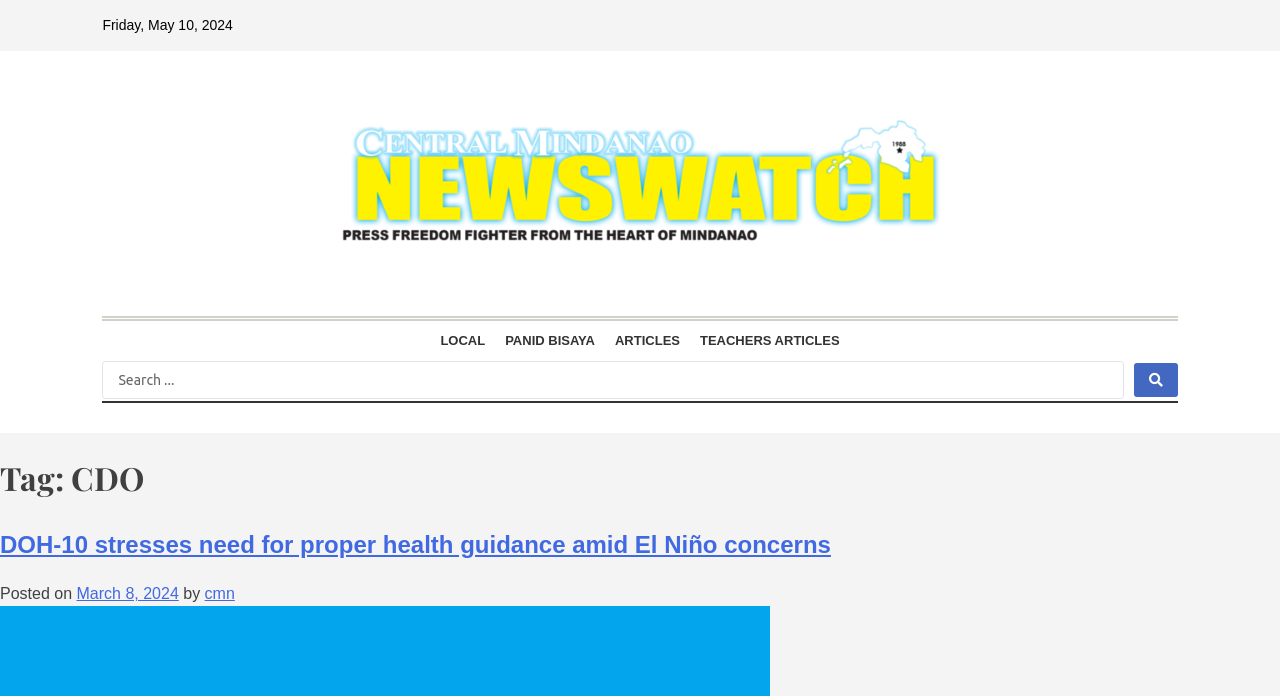What is the title of the first article?
Using the visual information, respond with a single word or phrase.

DOH-10 stresses need for proper health guidance amid El Niño concerns